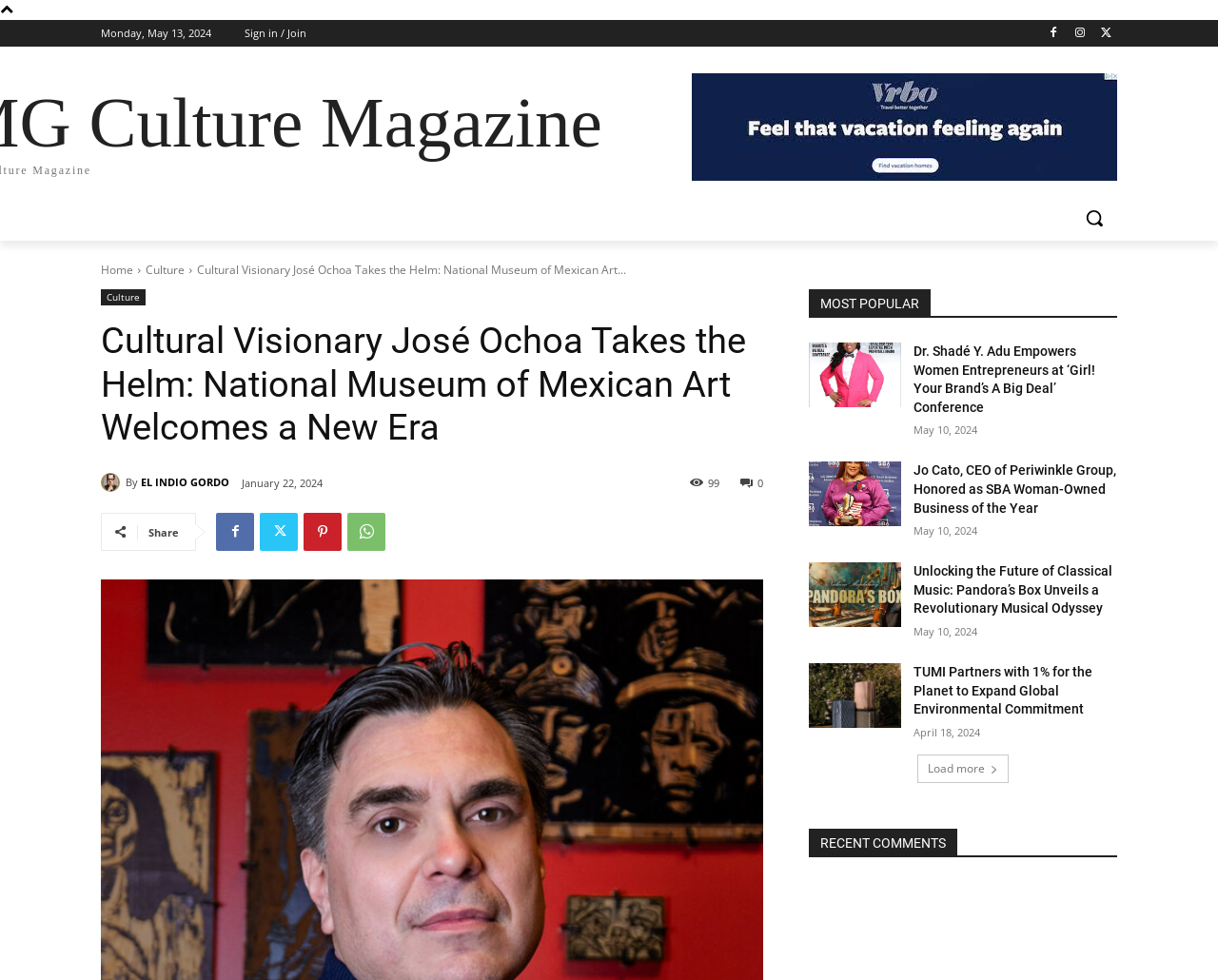Provide the bounding box coordinates of the HTML element described as: "OMG Culture MagazineGlobal Multiculture Magazine". The bounding box coordinates should be four float numbers between 0 and 1, i.e., [left, top, right, bottom].

[0.083, 0.086, 0.333, 0.179]